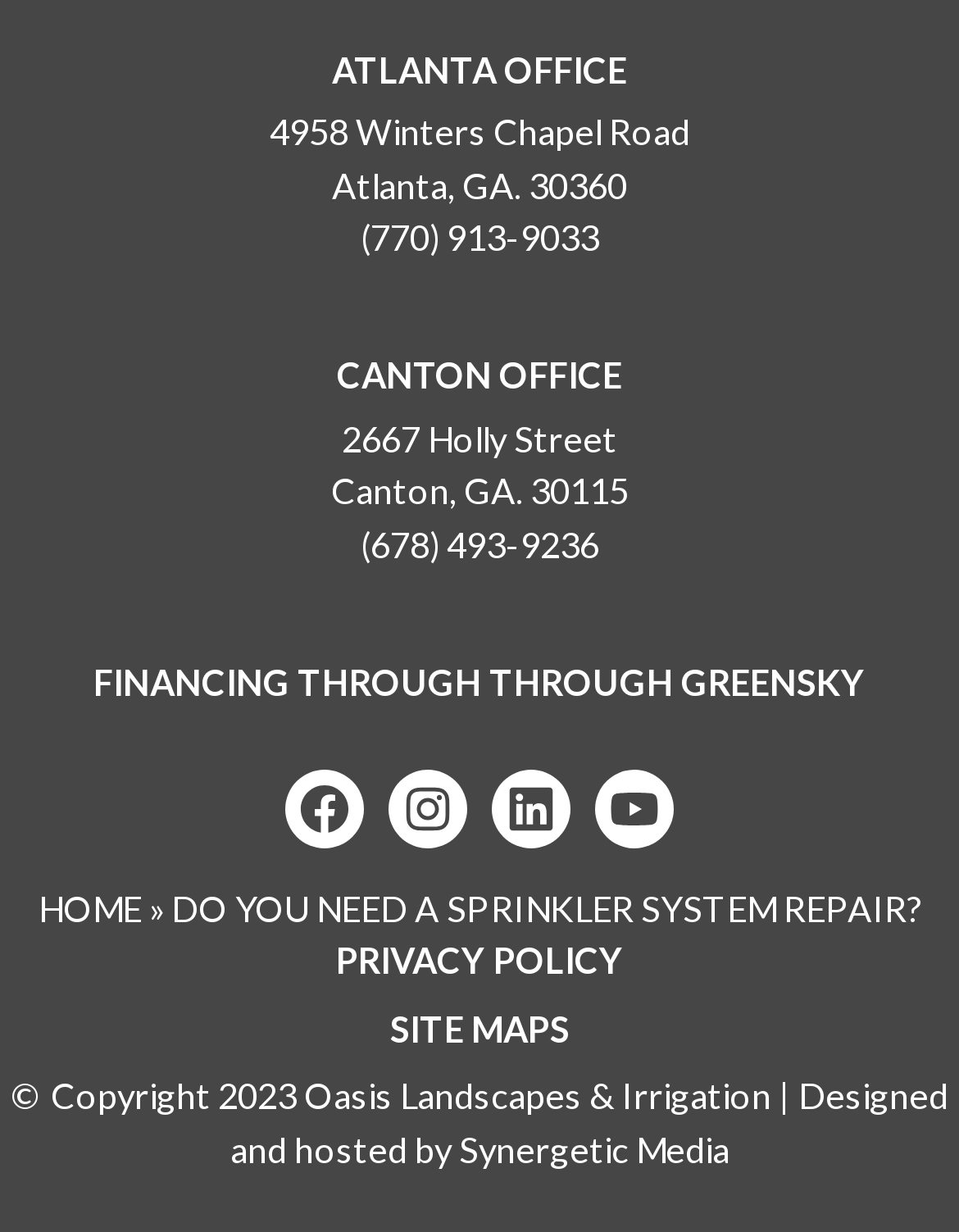Please find and report the bounding box coordinates of the element to click in order to perform the following action: "Click the Voucherix logo". The coordinates should be expressed as four float numbers between 0 and 1, in the format [left, top, right, bottom].

None